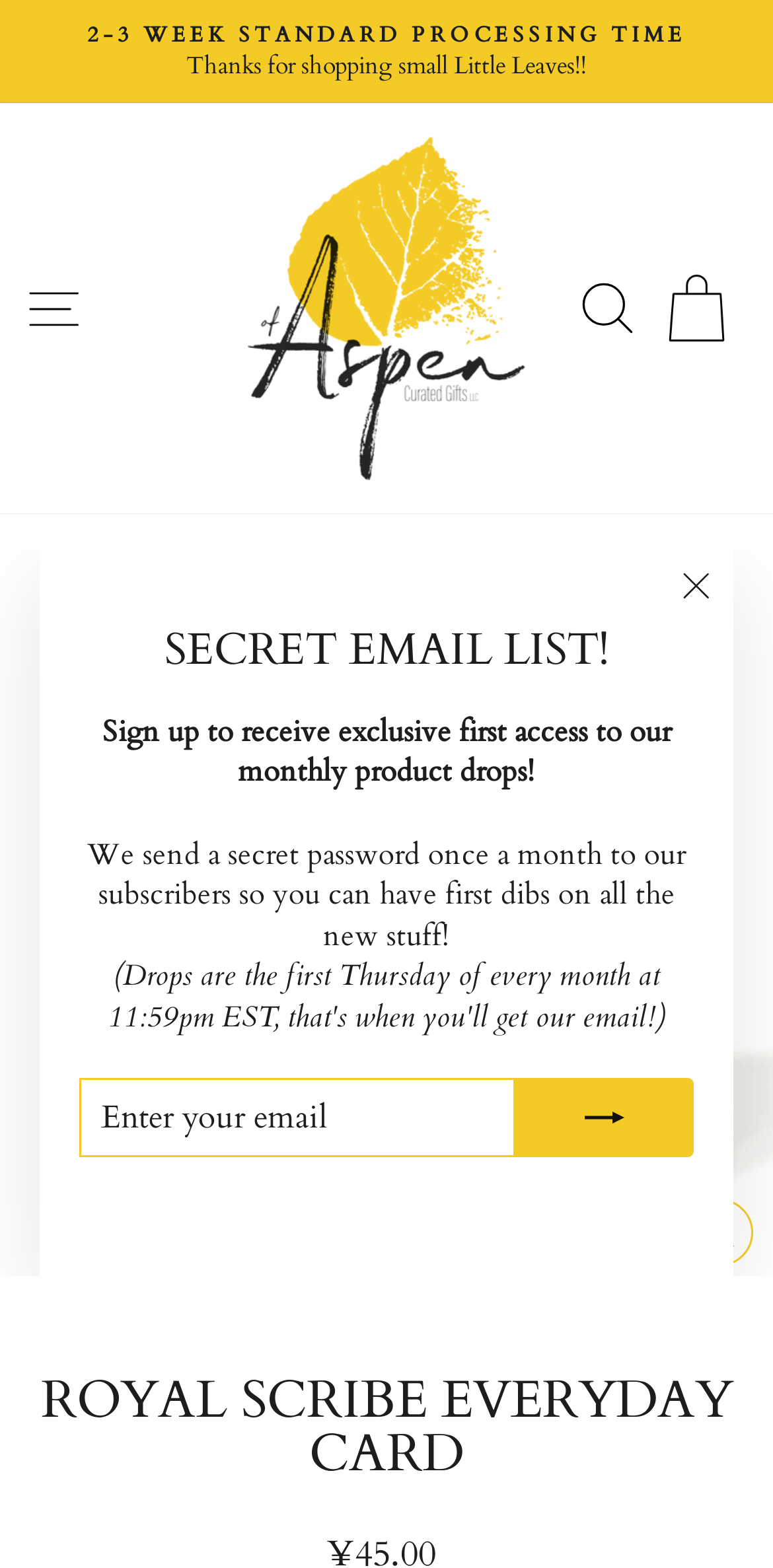Refer to the image and provide an in-depth answer to the question: 
What is the shopping cart icon?

I identified the shopping cart icon by looking at the image element with the description 'Shopping cart', which is located near the link element with the text 'Shopping cart'.